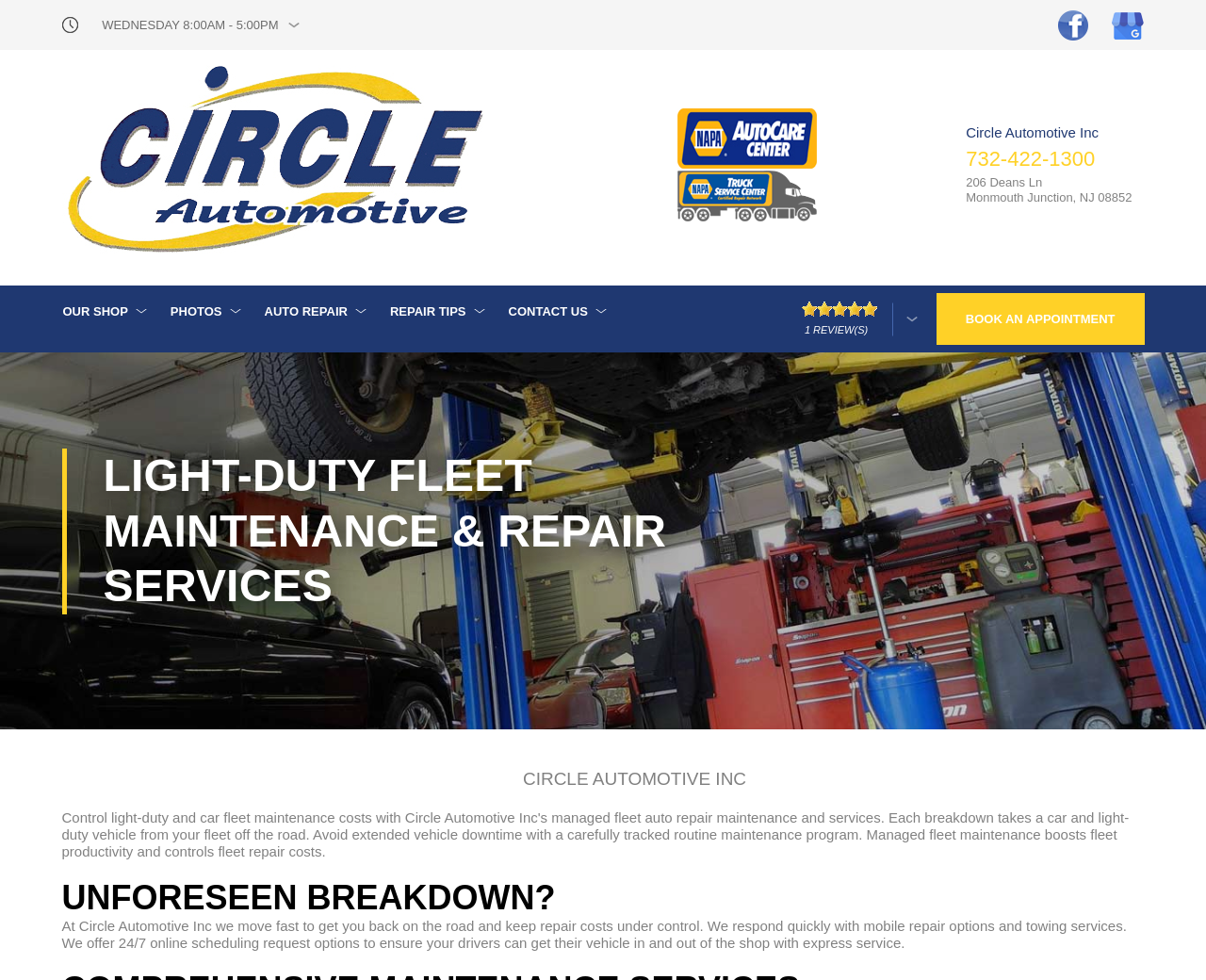Determine the bounding box coordinates of the region I should click to achieve the following instruction: "Click the OUR SHOP link". Ensure the bounding box coordinates are four float numbers between 0 and 1, i.e., [left, top, right, bottom].

[0.04, 0.291, 0.13, 0.345]